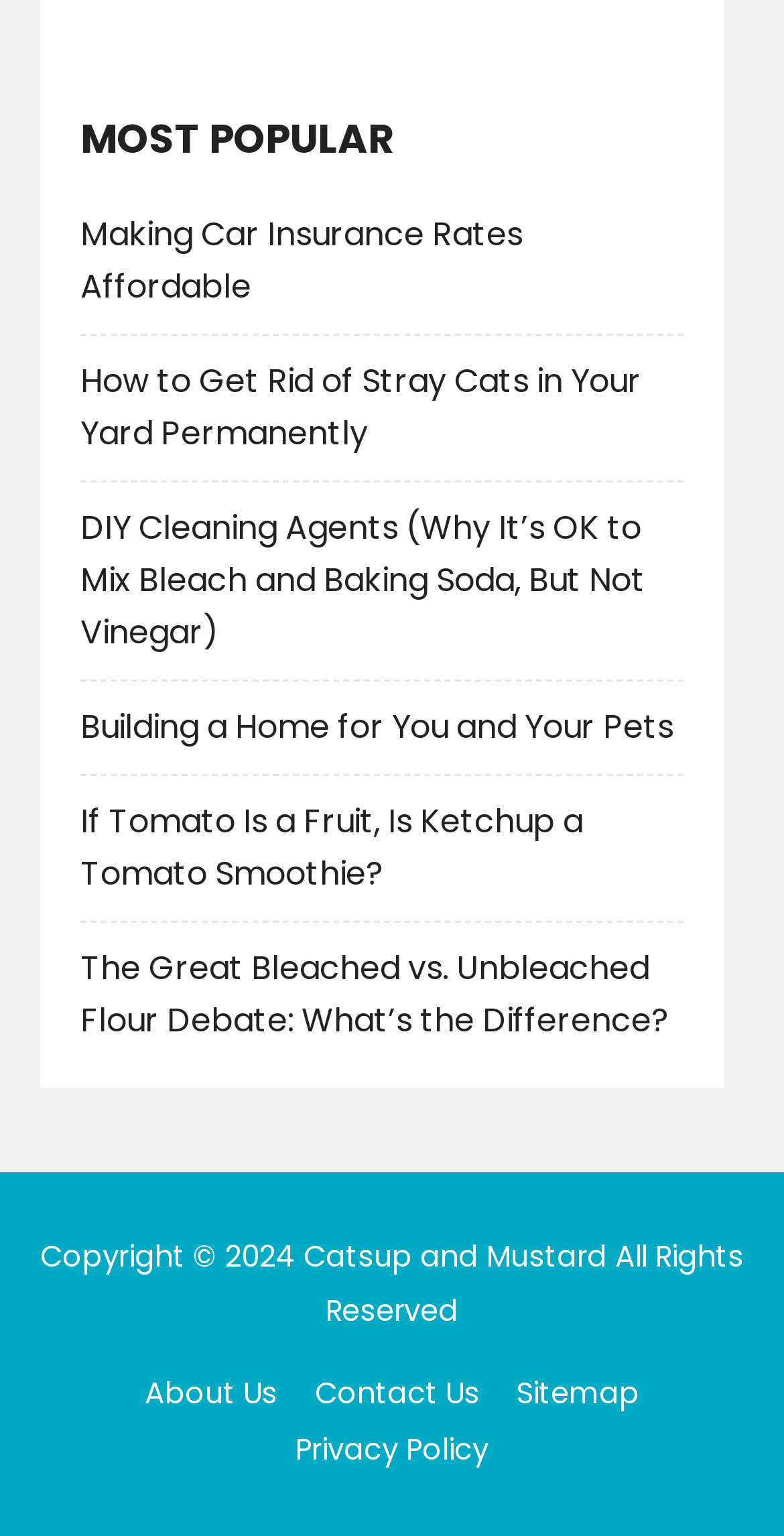Locate the bounding box coordinates of the clickable element to fulfill the following instruction: "Visit the about us page". Provide the coordinates as four float numbers between 0 and 1 in the format [left, top, right, bottom].

[0.166, 0.895, 0.372, 0.921]